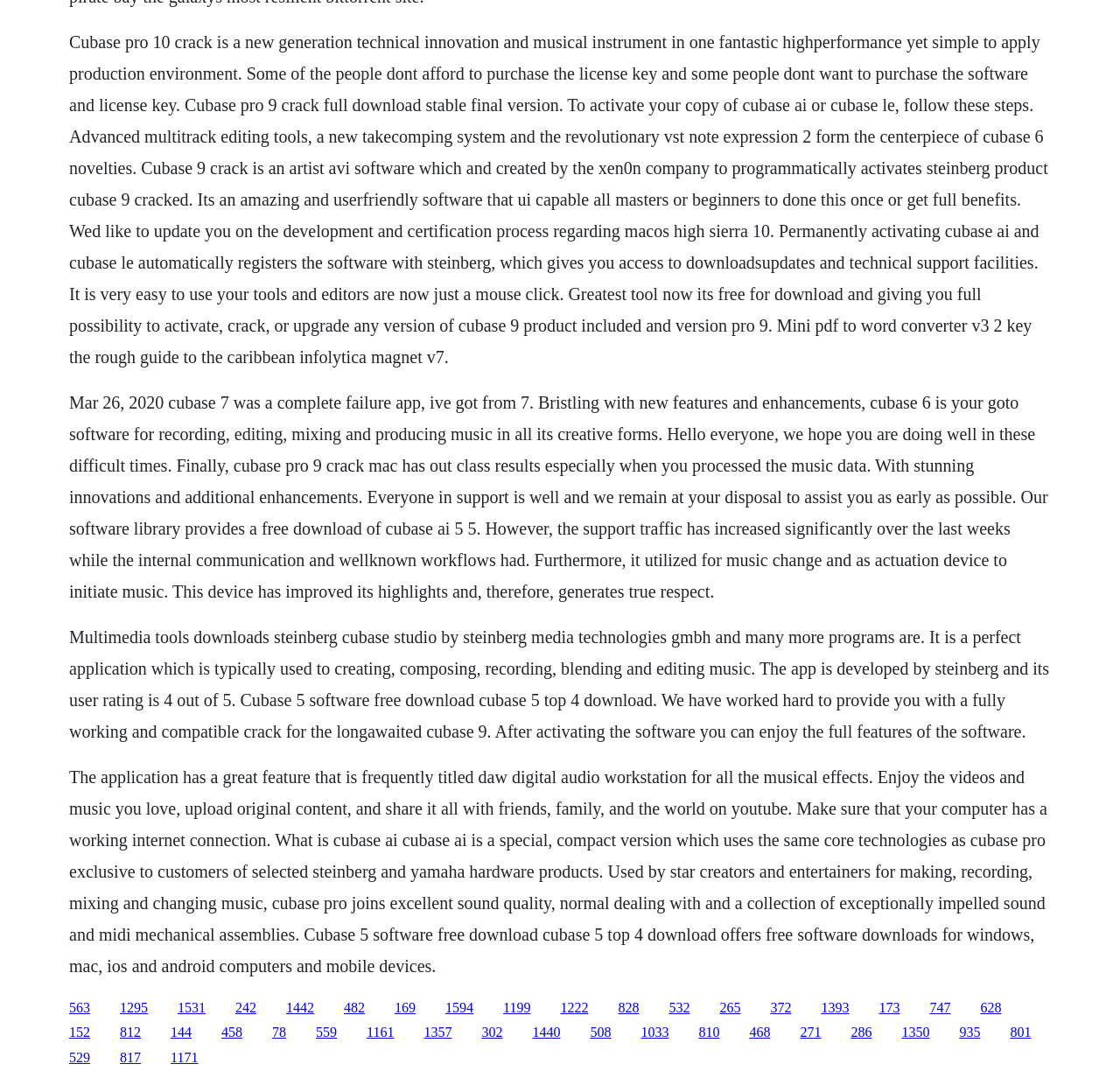Please identify the bounding box coordinates of the clickable element to fulfill the following instruction: "Click the link to download Cubase 5 software". The coordinates should be four float numbers between 0 and 1, i.e., [left, top, right, bottom].

[0.062, 0.582, 0.937, 0.687]